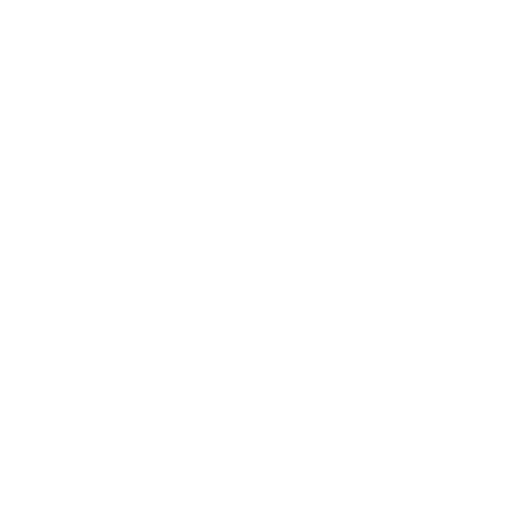What is the central element in the composition?
Based on the visual information, provide a detailed and comprehensive answer.

The caption states that the central element in the composition is a stylized depiction of a fragrance bottle, emphasizing elegance and sophistication.